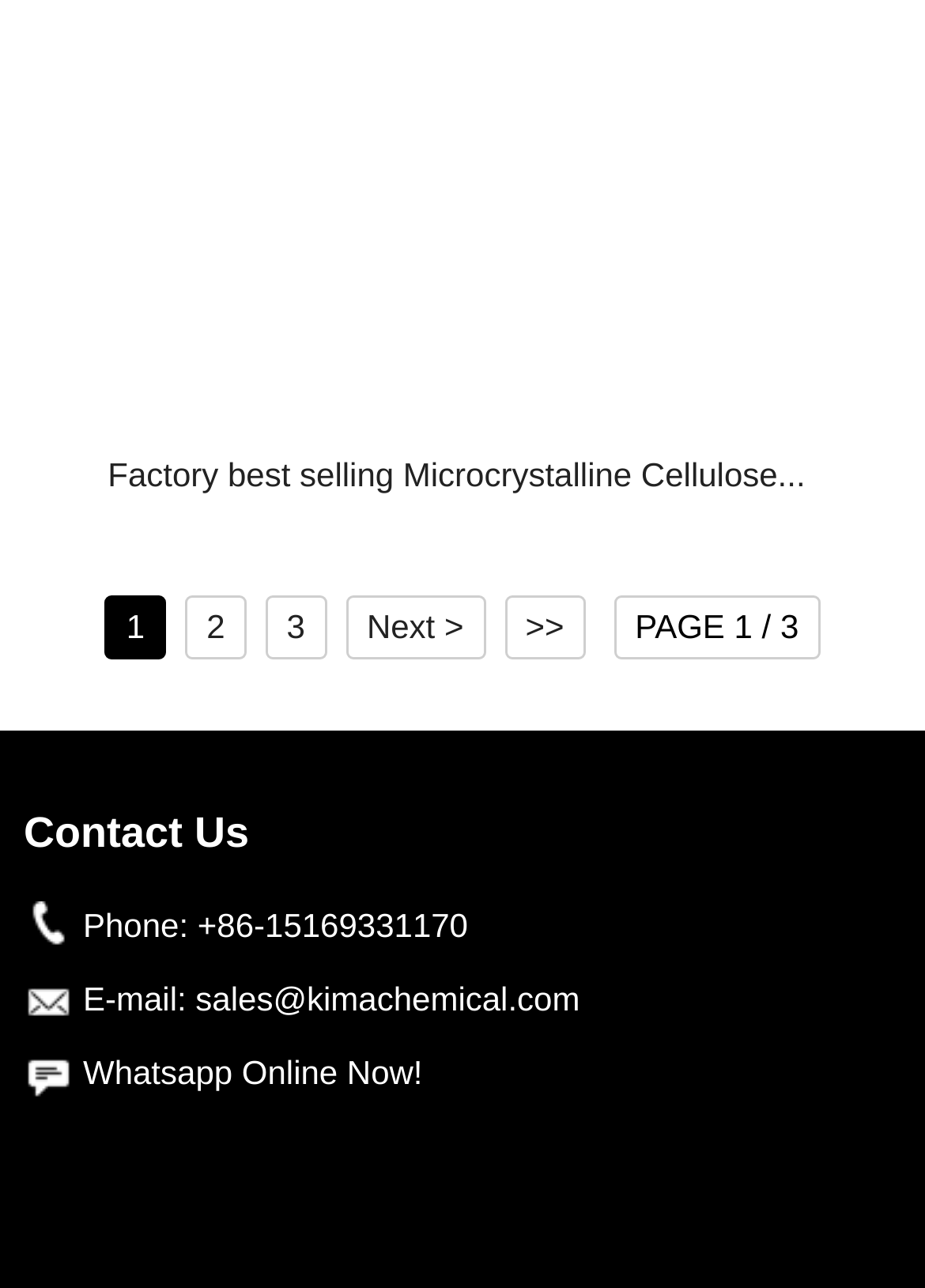How many links are there for pagination?
Answer with a single word or phrase by referring to the visual content.

5